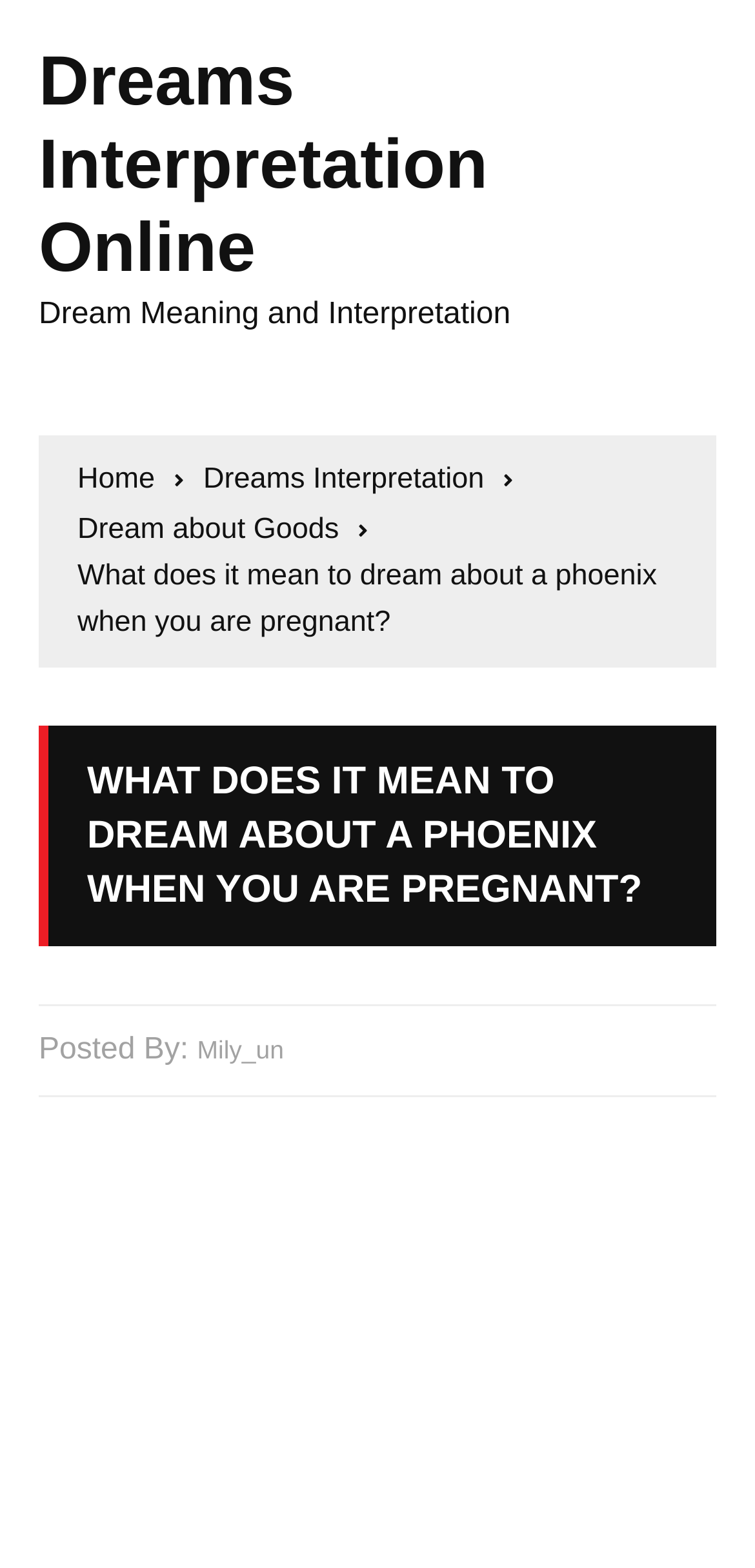Extract the bounding box coordinates of the UI element described by: "Mily_un". The coordinates should include four float numbers ranging from 0 to 1, e.g., [left, top, right, bottom].

[0.261, 0.658, 0.376, 0.683]